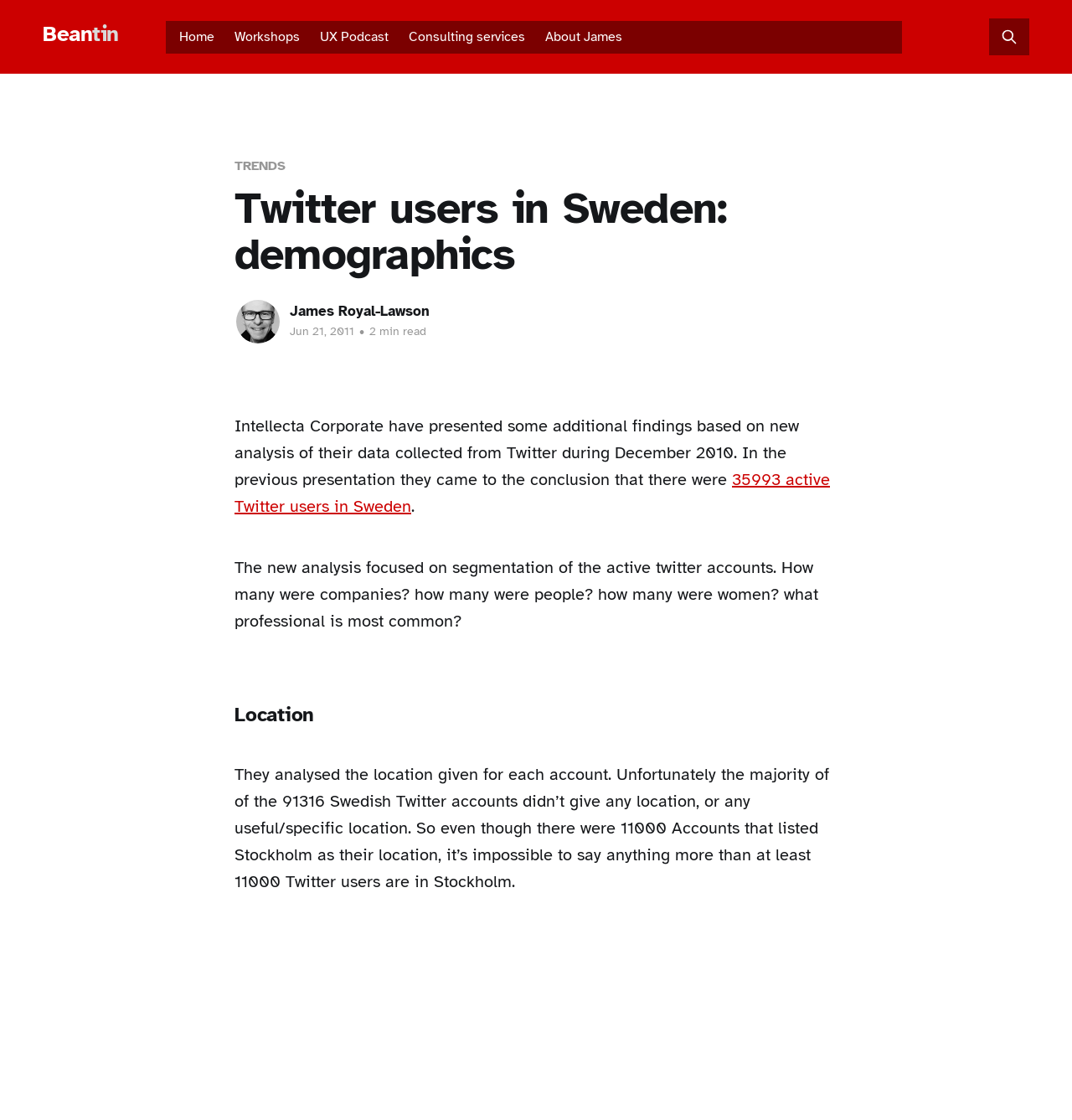What is the topic of the webpage?
Look at the image and provide a short answer using one word or a phrase.

Twitter users in Sweden